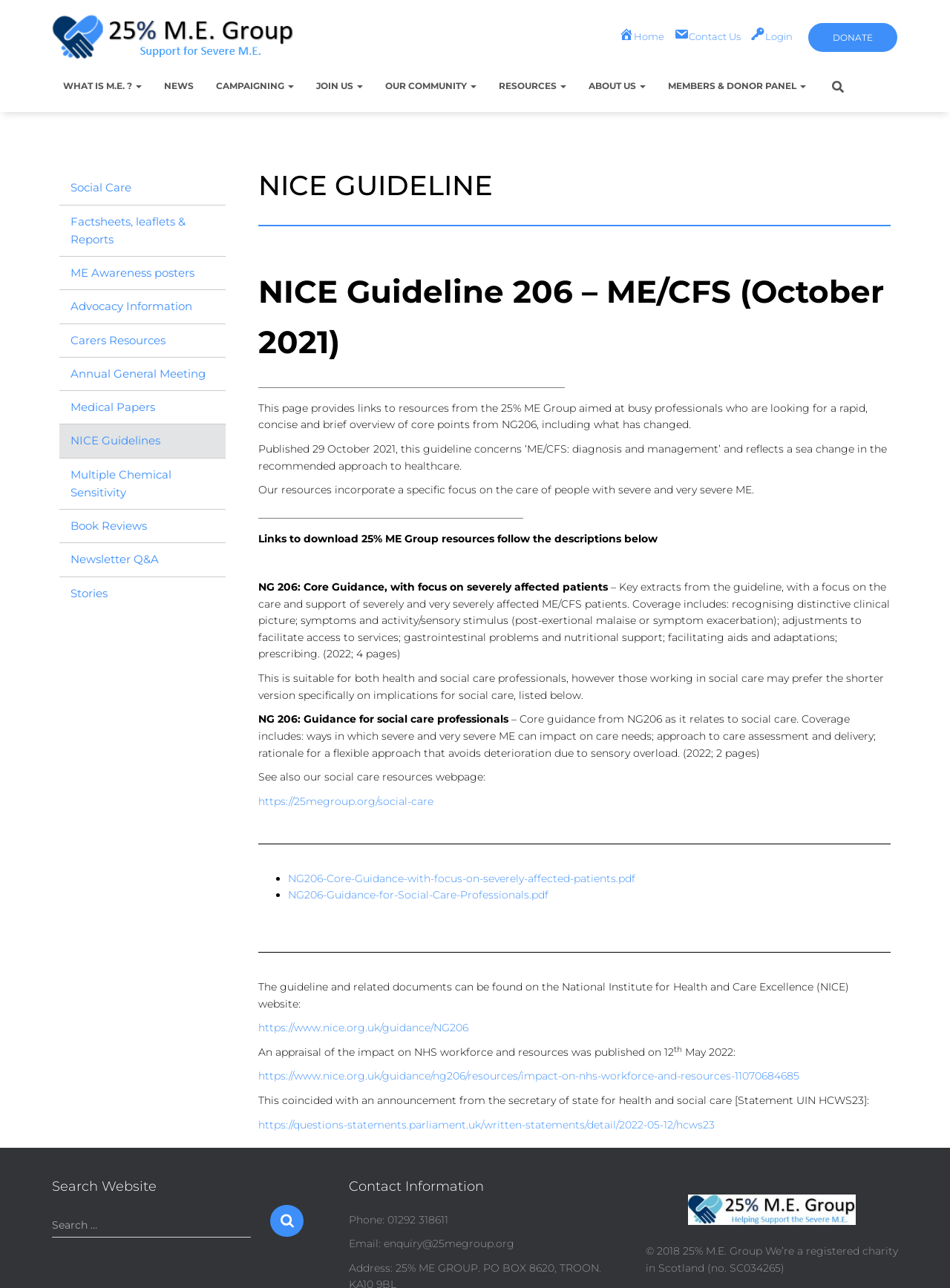Provide the bounding box coordinates for the specified HTML element described in this description: "NICE Guidelines". The coordinates should be four float numbers ranging from 0 to 1, in the format [left, top, right, bottom].

[0.062, 0.33, 0.238, 0.355]